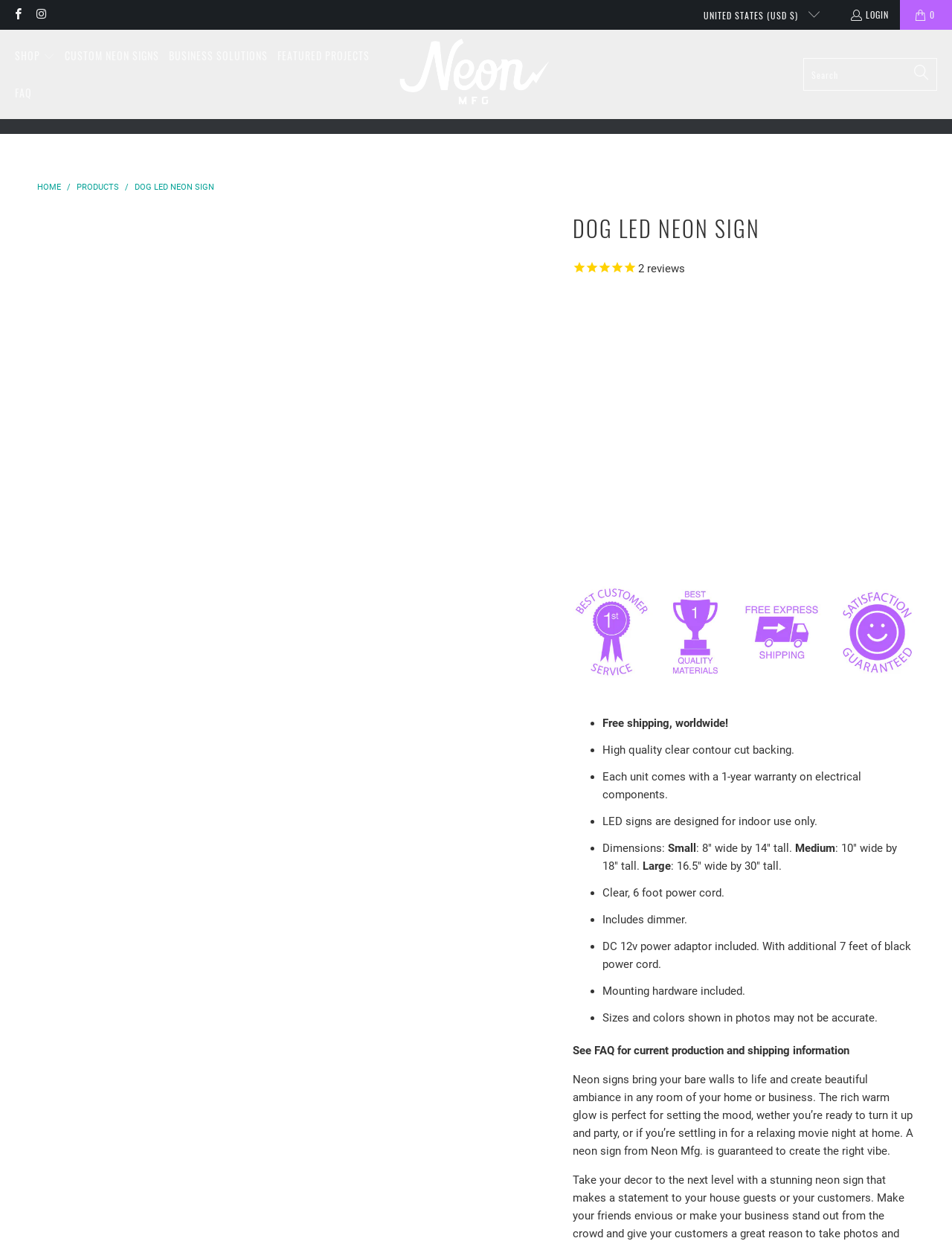Locate the headline of the webpage and generate its content.

DOG LED NEON SIGN